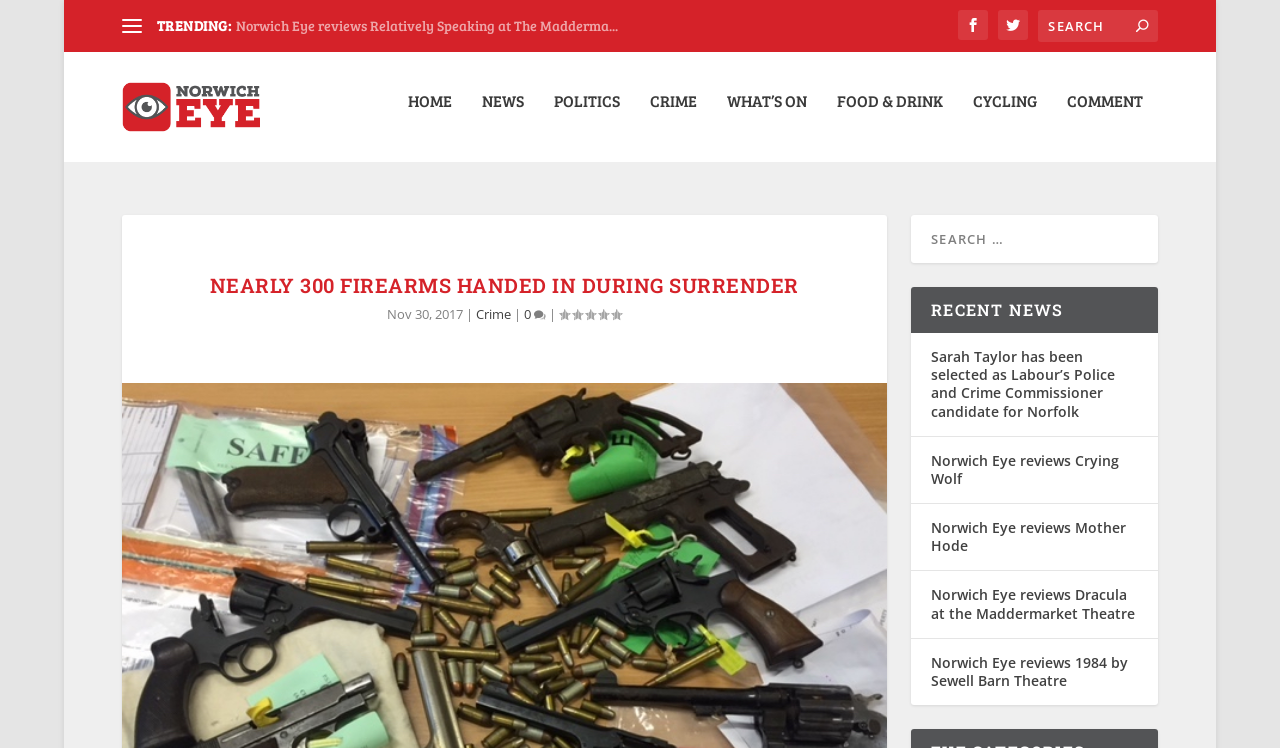Offer a meticulous caption that includes all visible features of the webpage.

The webpage appears to be a news article from Norwich Eye, with a focus on a specific story about nearly 300 firearms being handed in during a surrender. 

At the top left of the page, there is a link to the Norwich Eye website, accompanied by an image of the Norwich Eye logo. Below this, there are several navigation links, including "HOME", "NEWS", "POLITICS", "CRIME", "WHAT'S ON", "FOOD & DRINK", "CYCLING", and "COMMENT", which are arranged horizontally across the page.

The main article is titled "NEARLY 300 FIREARMS HANDED IN DURING SURRENDER" and is positioned below the navigation links. The article includes a publication date of "Nov 30, 2017" and is categorized under "Crime". There is also a link to leave a comment, which is indicated by a speech bubble icon and a count of zero comments.

To the right of the main article, there is a search bar with a magnifying glass icon. Below the search bar, there is a section titled "RECENT NEWS" which lists several news articles, including reviews of theatrical performances and a news story about a Labour Party candidate.

At the top right of the page, there are several social media links, represented by icons, and a search bar.